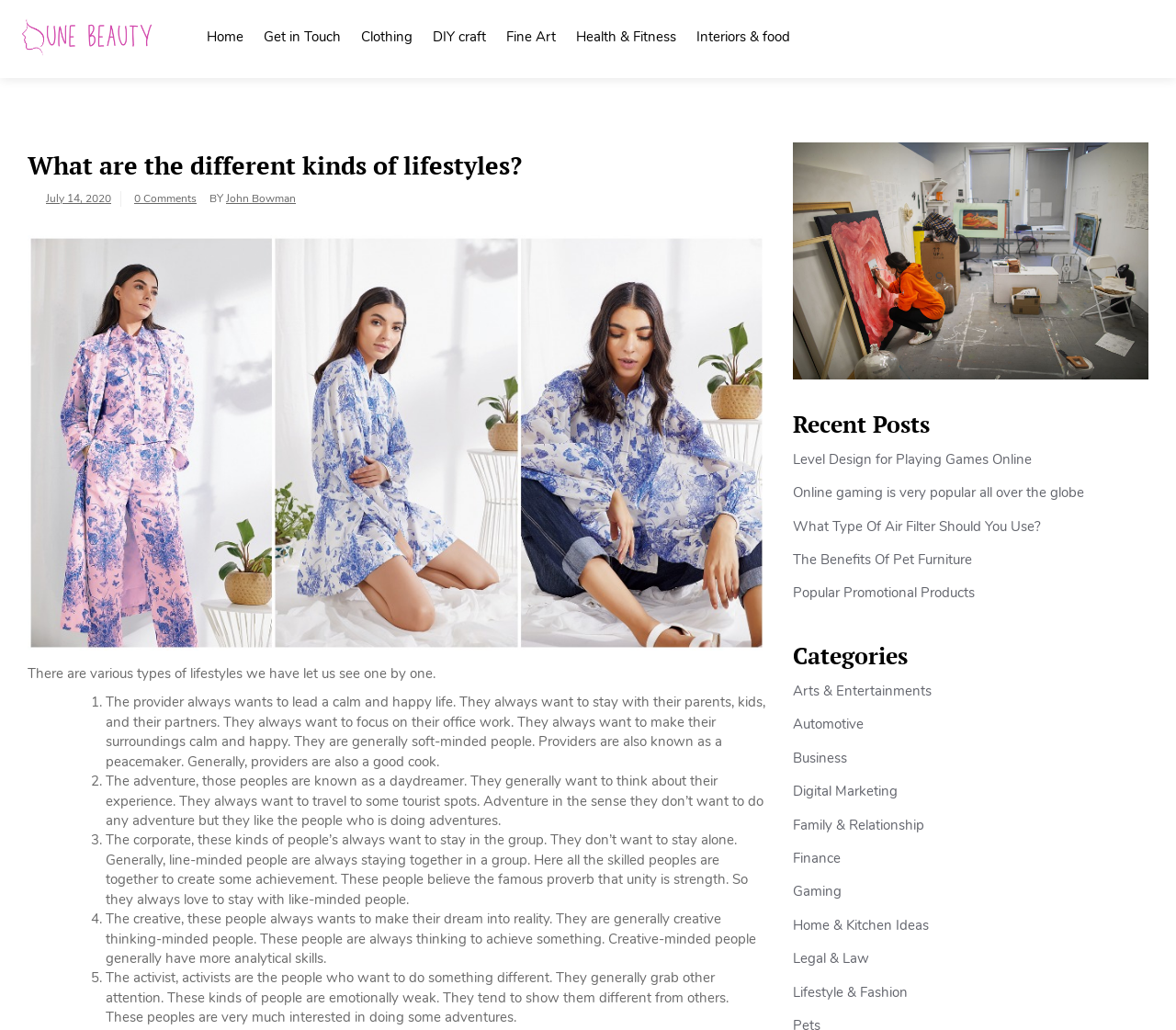Analyze and describe the webpage in a detailed narrative.

This webpage is about UNE Beauty, a lifestyle blog that discusses various aspects of life, including beauty, fashion, and wellness. At the top of the page, there is a graphical user interface image and a heading that reads "UNE Beauty". Below this, there is a link to the homepage and a brief description that says "Bring Perfect Beauty".

The main content of the page is an article titled "What are the different kinds of lifestyles?" which is divided into sections with headings and list markers. The article discusses five different types of lifestyles, including the provider, the adventurer, the corporate, the creative, and the activist. Each section provides a brief description of the characteristics and traits of each lifestyle type.

To the right of the article, there is a sidebar that contains links to recent posts, including "Level Design for Playing Games Online", "Online gaming is very popular all over the globe", and "What Type Of Air Filter Should You Use?". Below the recent posts section, there is a categories section that lists various topics, including Arts & Entertainments, Automotive, Business, and more.

There are also two images on the page, one of a girl wearing different types of dresses and another of a person sitting in a room. The images are placed above and below the article, respectively. Overall, the webpage has a clean and organized layout, with clear headings and concise text that makes it easy to navigate and read.